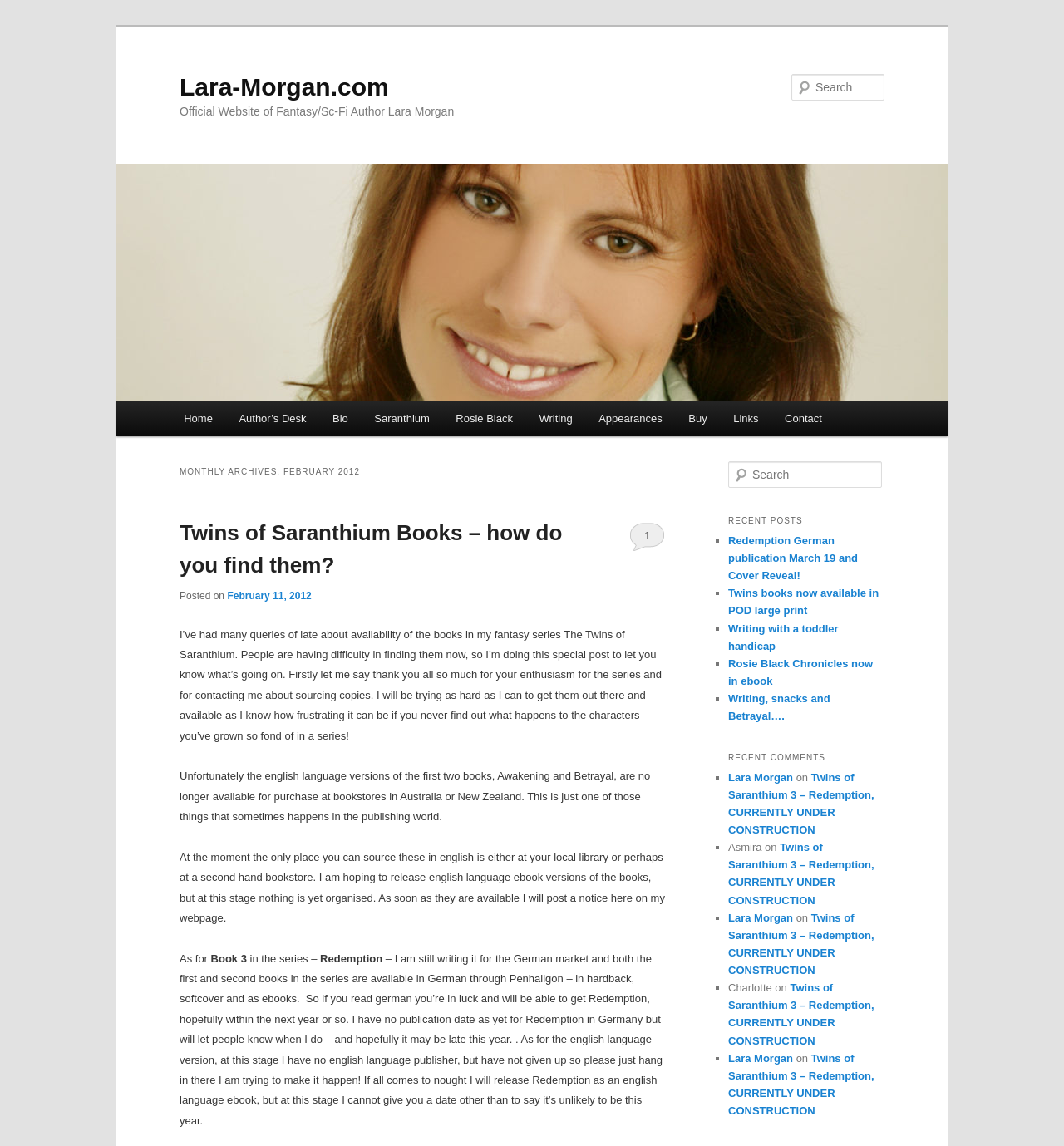Locate the bounding box coordinates of the element I should click to achieve the following instruction: "Check recent comments".

[0.684, 0.652, 0.831, 0.671]